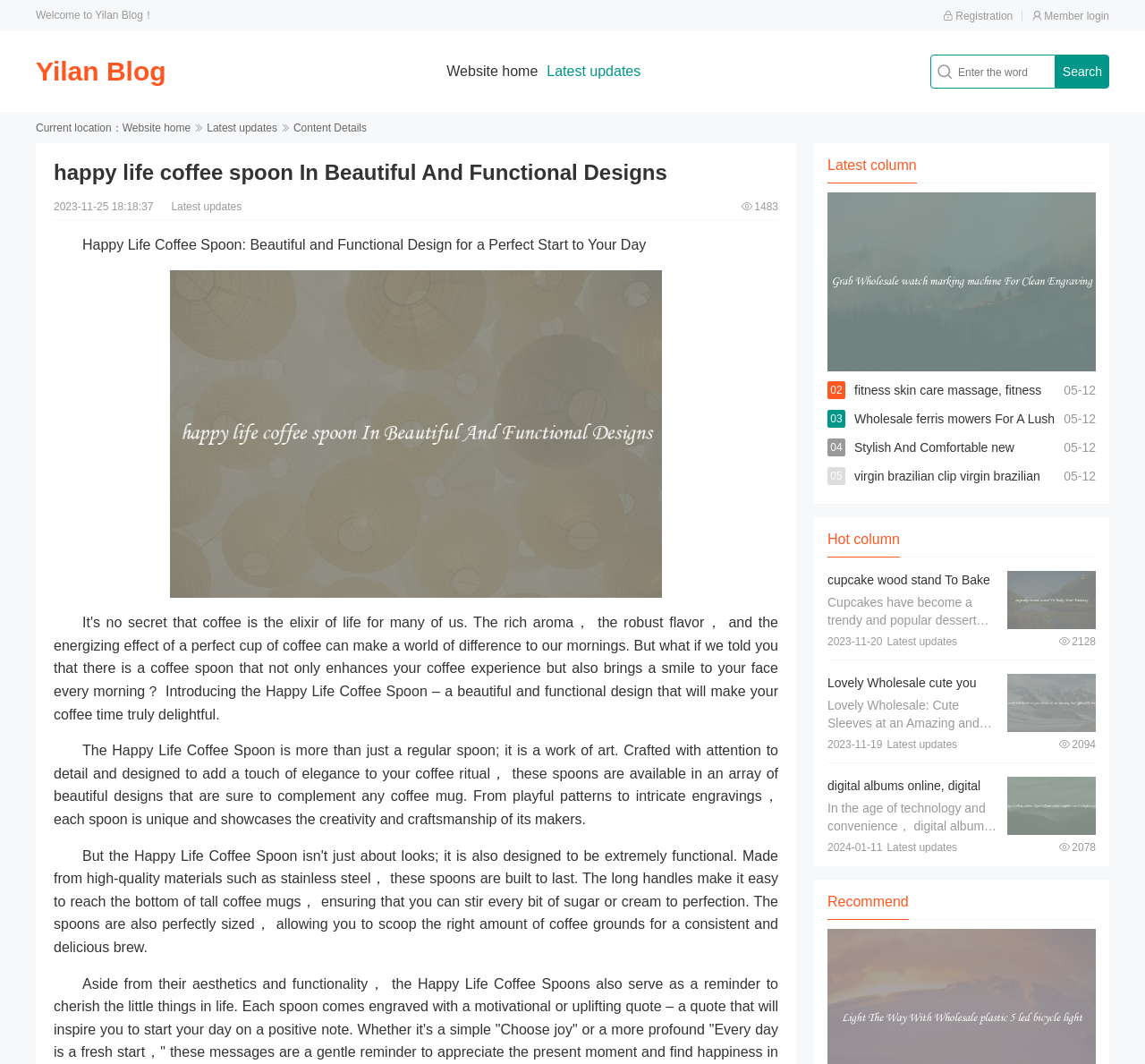How many latest updates are shown on the webpage?
Using the information from the image, answer the question thoroughly.

The webpage shows four latest updates, each with a title, date, and view details button. These updates are listed below the main article.